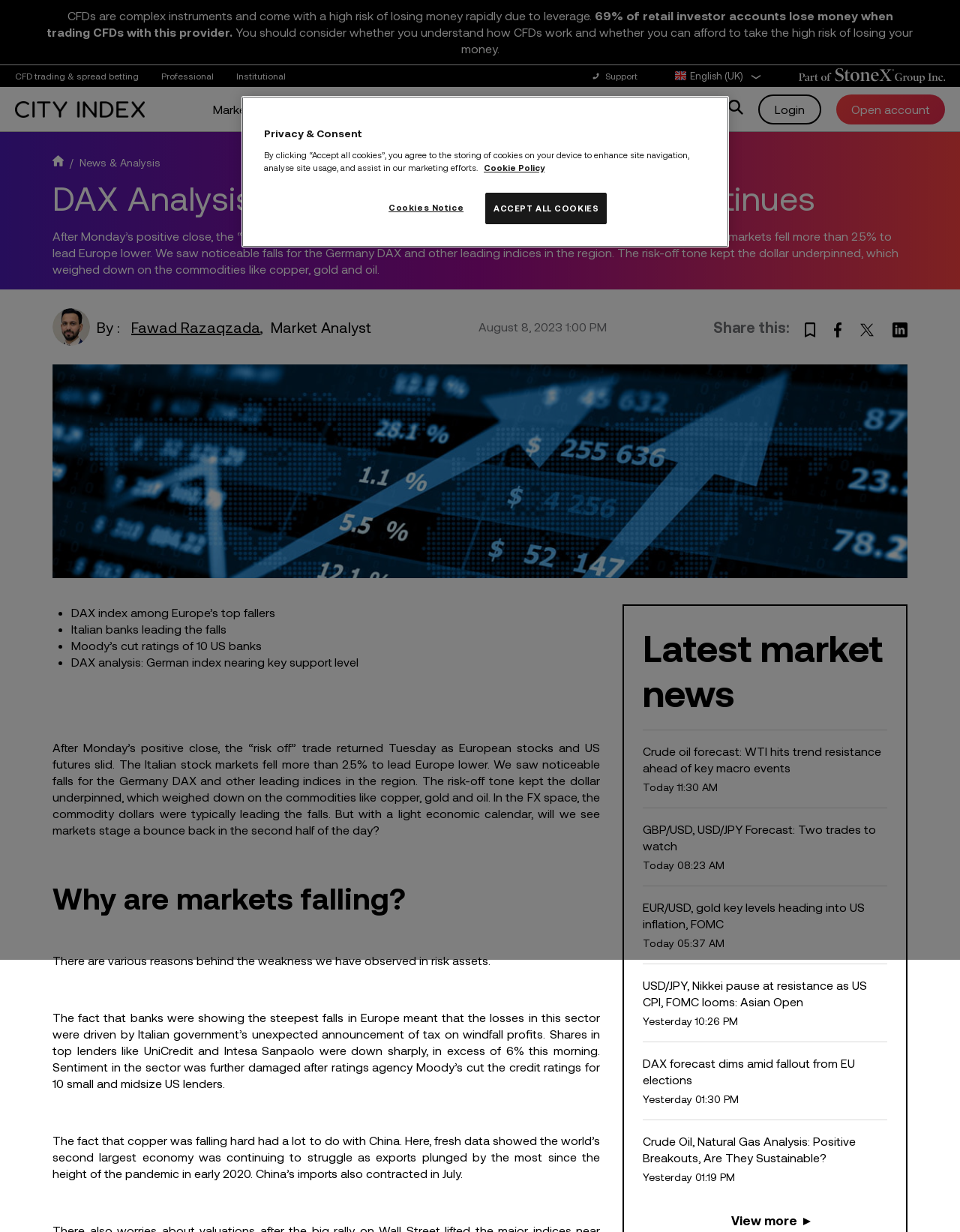Can you pinpoint the bounding box coordinates for the clickable element required for this instruction: "Click on the 'CFD trading & spread betting' link"? The coordinates should be four float numbers between 0 and 1, i.e., [left, top, right, bottom].

[0.016, 0.052, 0.145, 0.071]